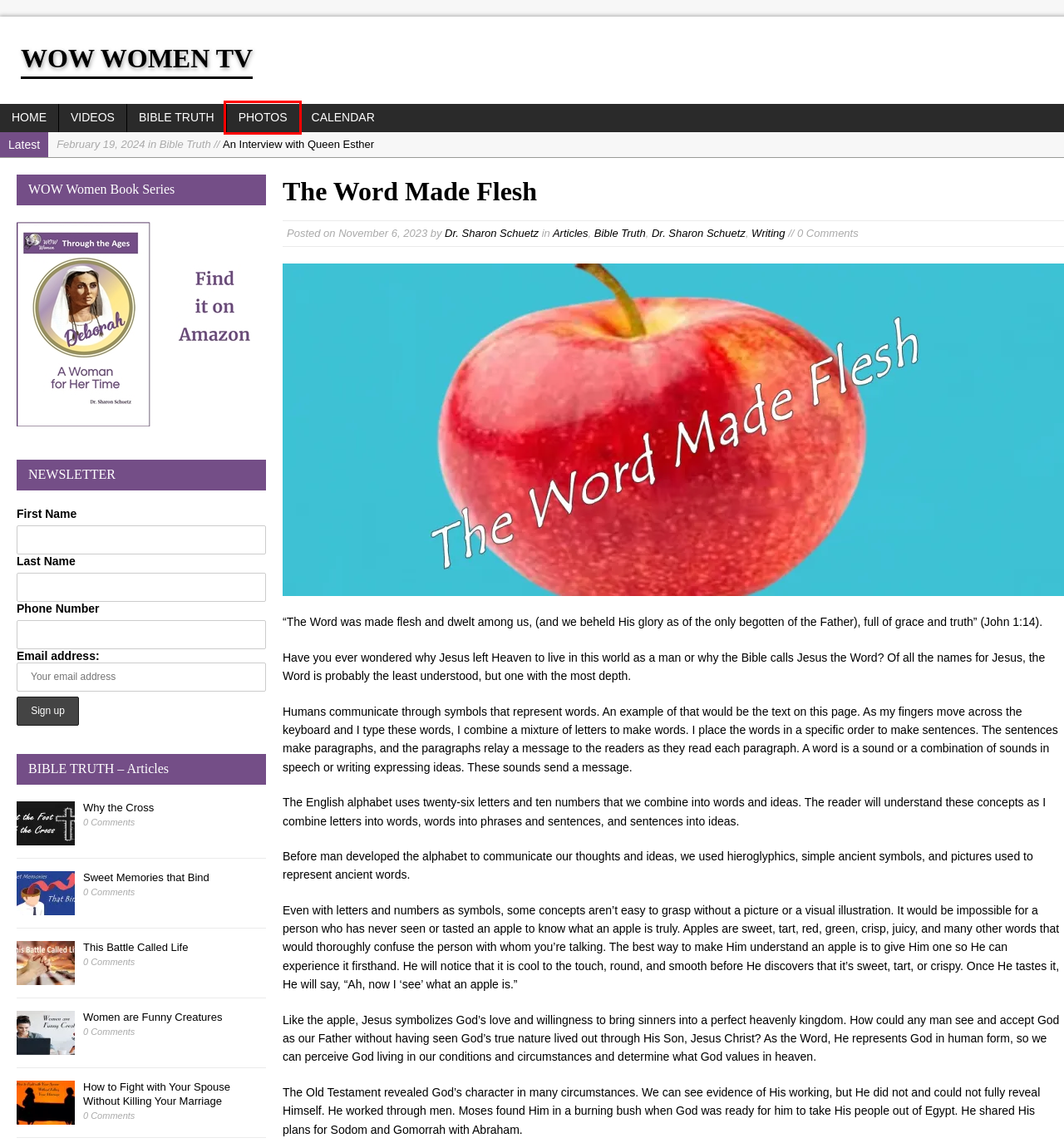Examine the screenshot of the webpage, which has a red bounding box around a UI element. Select the webpage description that best fits the new webpage after the element inside the red bounding box is clicked. Here are the choices:
A. Photos Archives - WOW Women TV
B. Dr. Sharon Schuetz Archives - WOW Women TV
C. This Battle Called Life - WOW Women TV
D. Calendar - WOW Women TV
E. Dr. Sharon Schuetz, Author at WOW Women TV
F. Videos Archives - WOW Women TV
G. Deborah: Woman of Worship, Worth, and War - WOW Women TV
H. Why the Cross - WOW Women TV

A